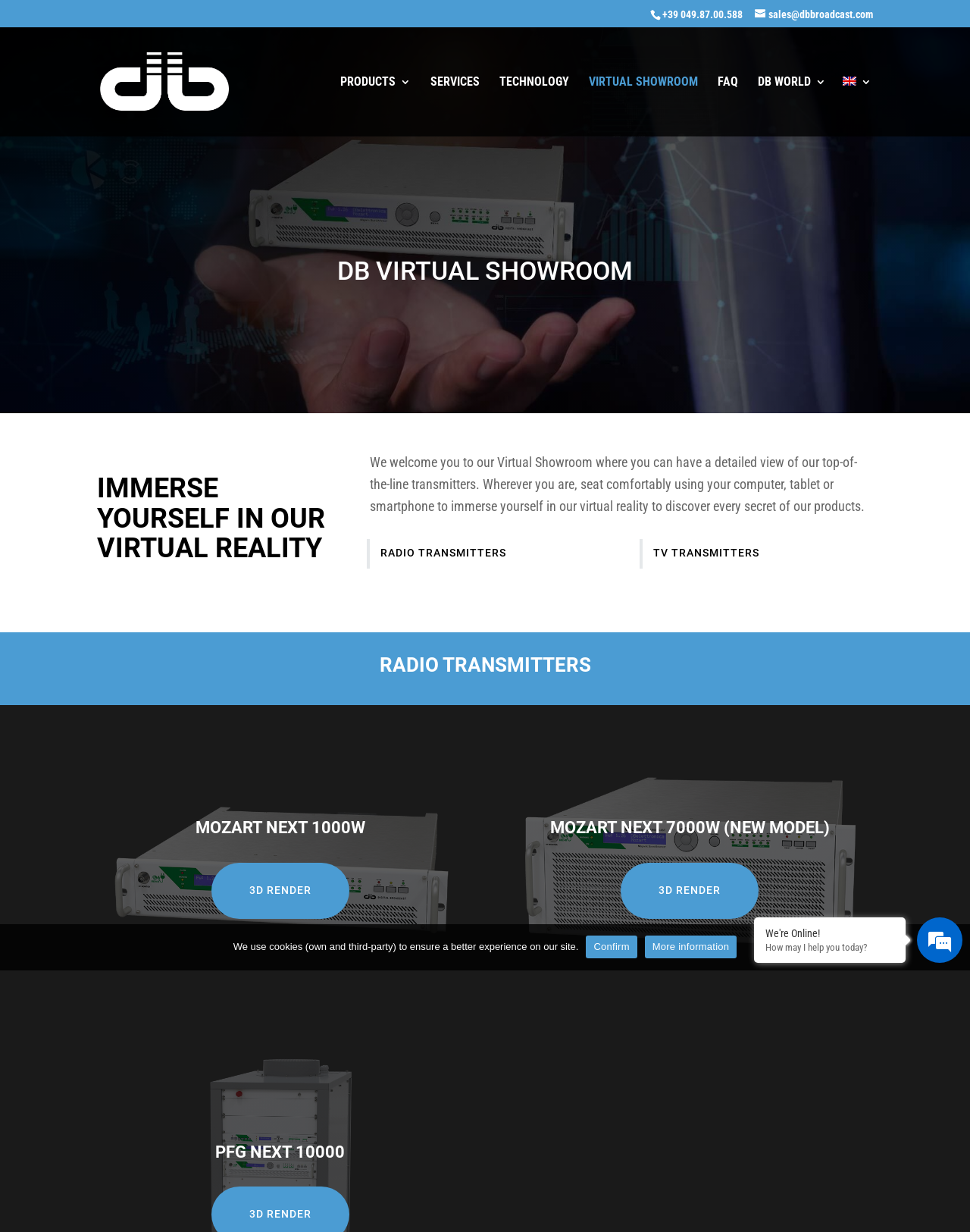What is the name of the company?
Answer the question with detailed information derived from the image.

The company name can be found in the top-left corner of the webpage, where the logo is located. The image description is 'DB Broadcasting', which indicates that it is the company's logo.